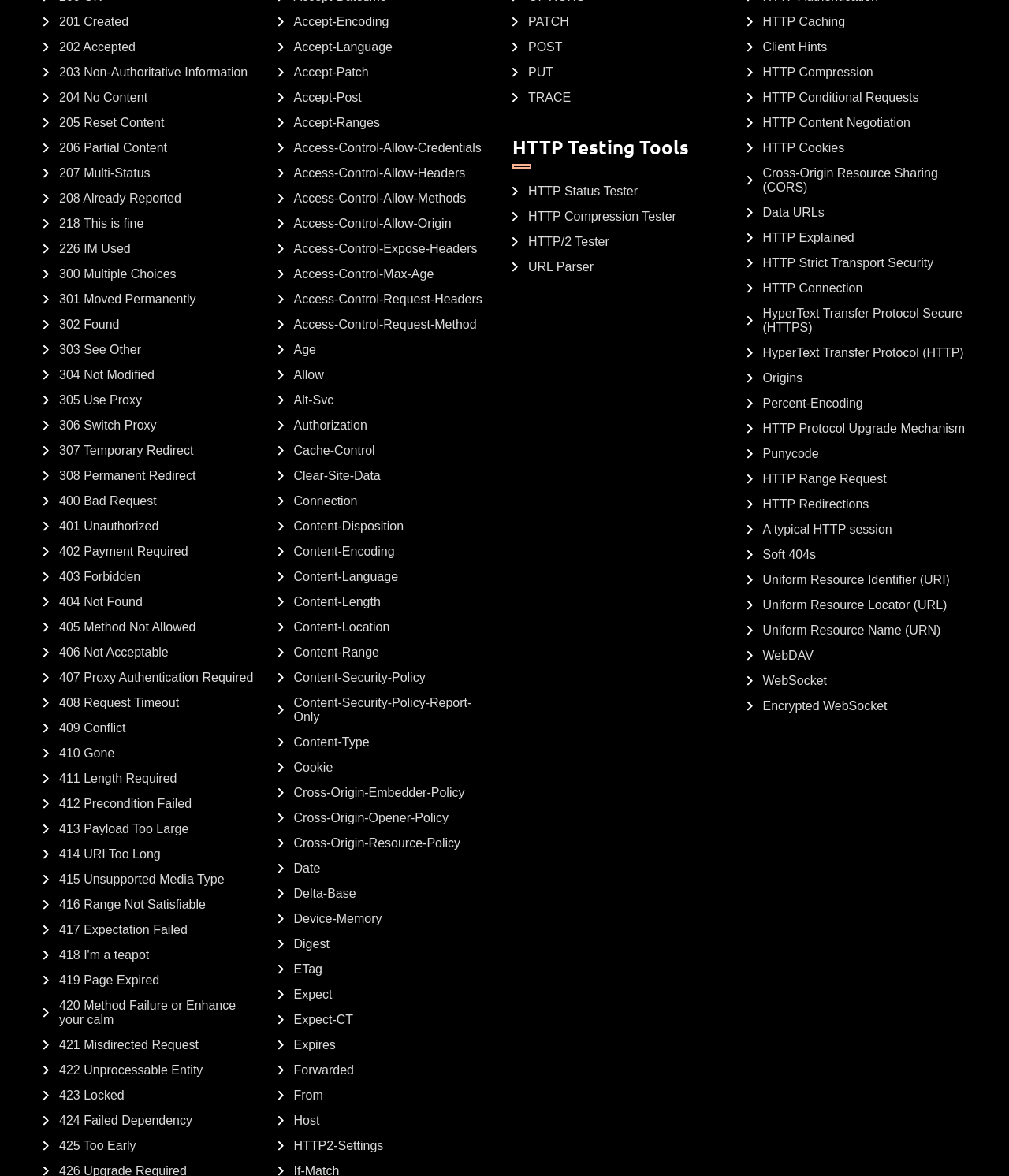Identify the bounding box coordinates necessary to click and complete the given instruction: "Learn about Content-Type".

[0.275, 0.625, 0.366, 0.637]